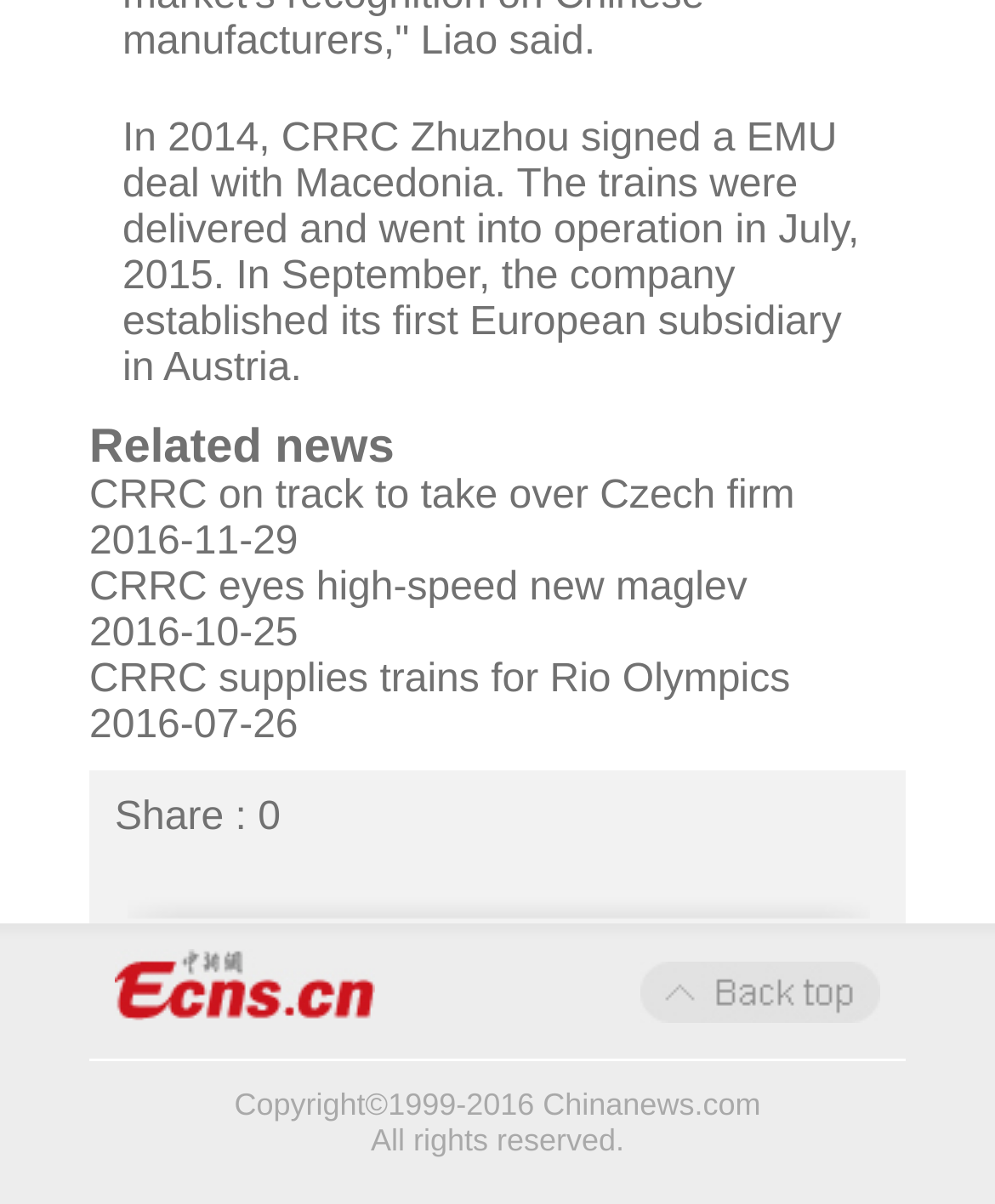Please examine the image and provide a detailed answer to the question: How many related news articles are listed?

The related news articles are listed below the main article, and there are three links provided: 'CRRC on track to take over Czech firm', 'CRRC eyes high-speed new maglev', and 'CRRC supplies trains for Rio Olympics'. These links indicate that there are three related news articles.